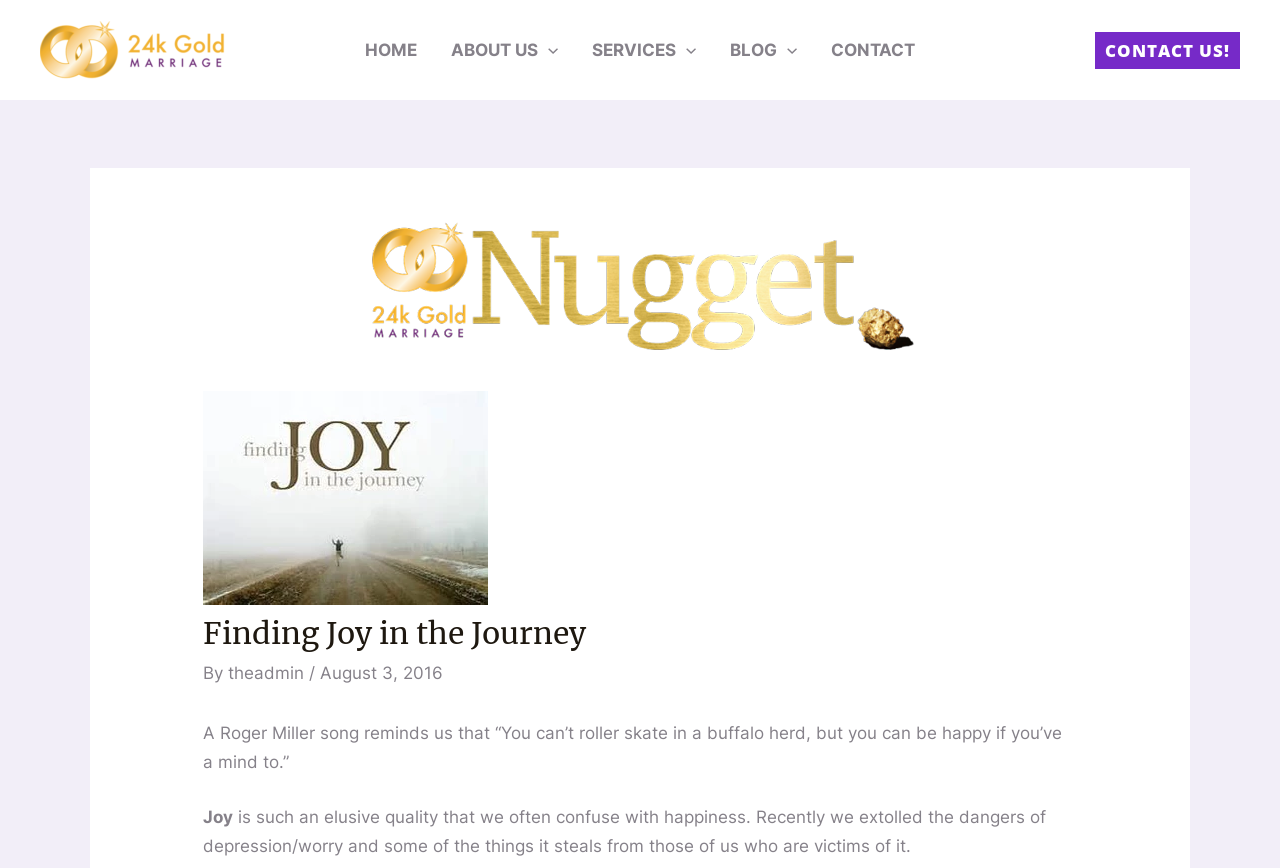Please specify the bounding box coordinates of the clickable section necessary to execute the following command: "contact us".

[0.636, 0.0, 0.728, 0.115]